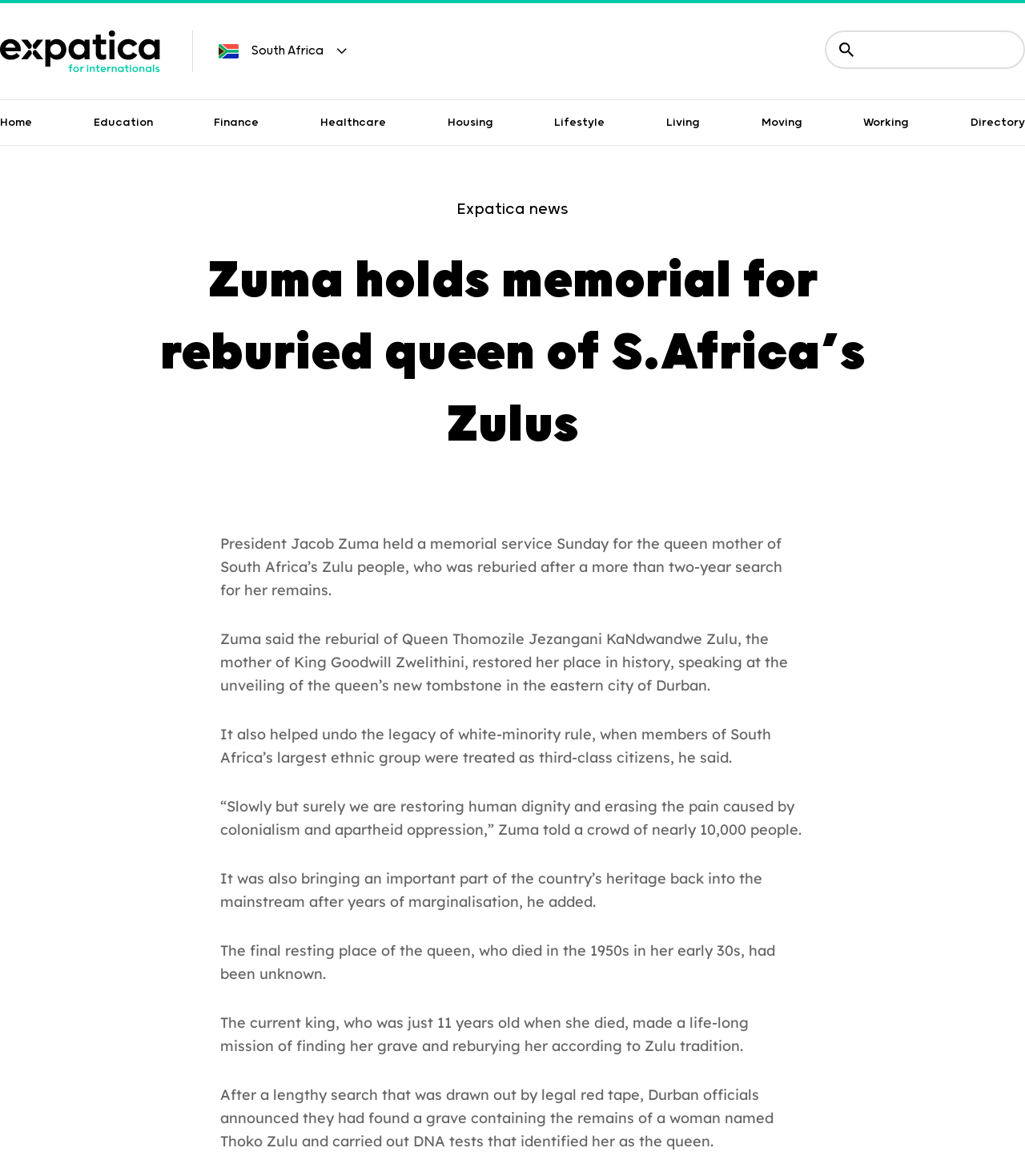Answer the question below with a single word or a brief phrase: 
Where was the queen's new tombstone unveiled?

Durban